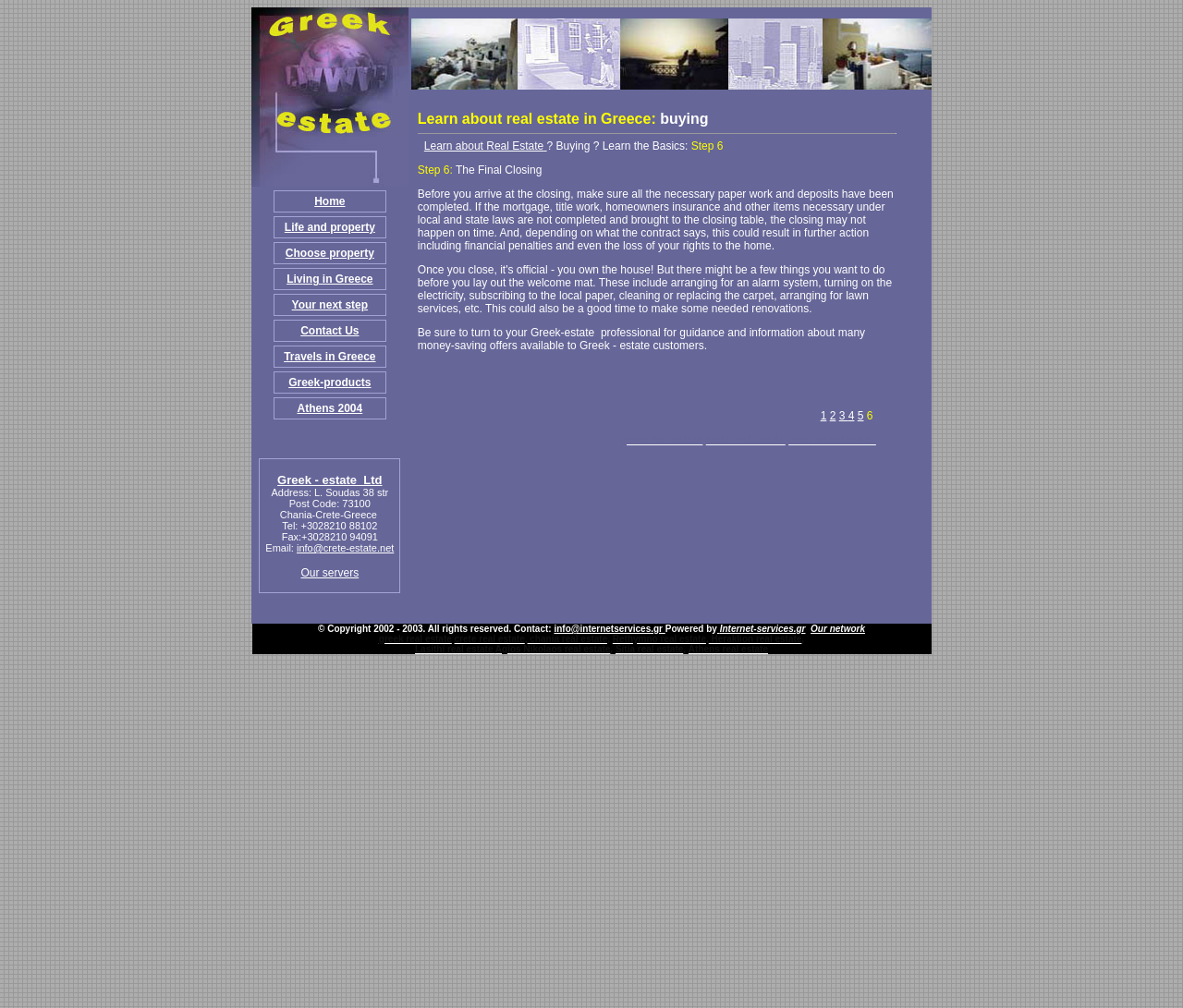Give a one-word or short phrase answer to this question: 
What is the phone number of Greek - estate Ltd?

+3028210 88102